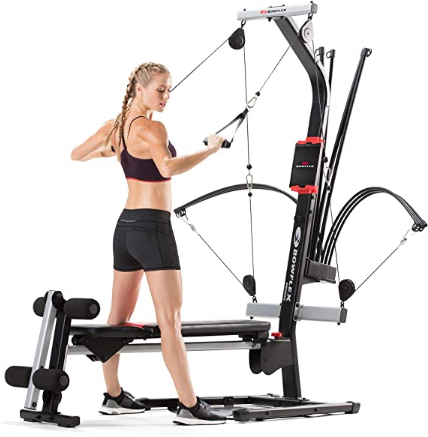Offer a detailed explanation of the image's components.

The image showcases a fit woman exercising on the Bowflex PR1000 home gym, demonstrating its versatility and compact design. This model is designed for beginners and offers over 30 total body exercises, making it an ideal choice for those looking to get fit at home. The woman, dressed in a sports bra and shorts, is actively using the Power Rod resistance system to perform a workout that emphasizes strength training and muscle toning. The PR1000's sleek design, featuring adjustable cables and a sturdy frame, is highlighted, illustrating its effective use for achieving fitness goals without requiring a large workout space. This home gym is a popular option for individuals seeking a comprehensive fitness solution while maintaining affordability.